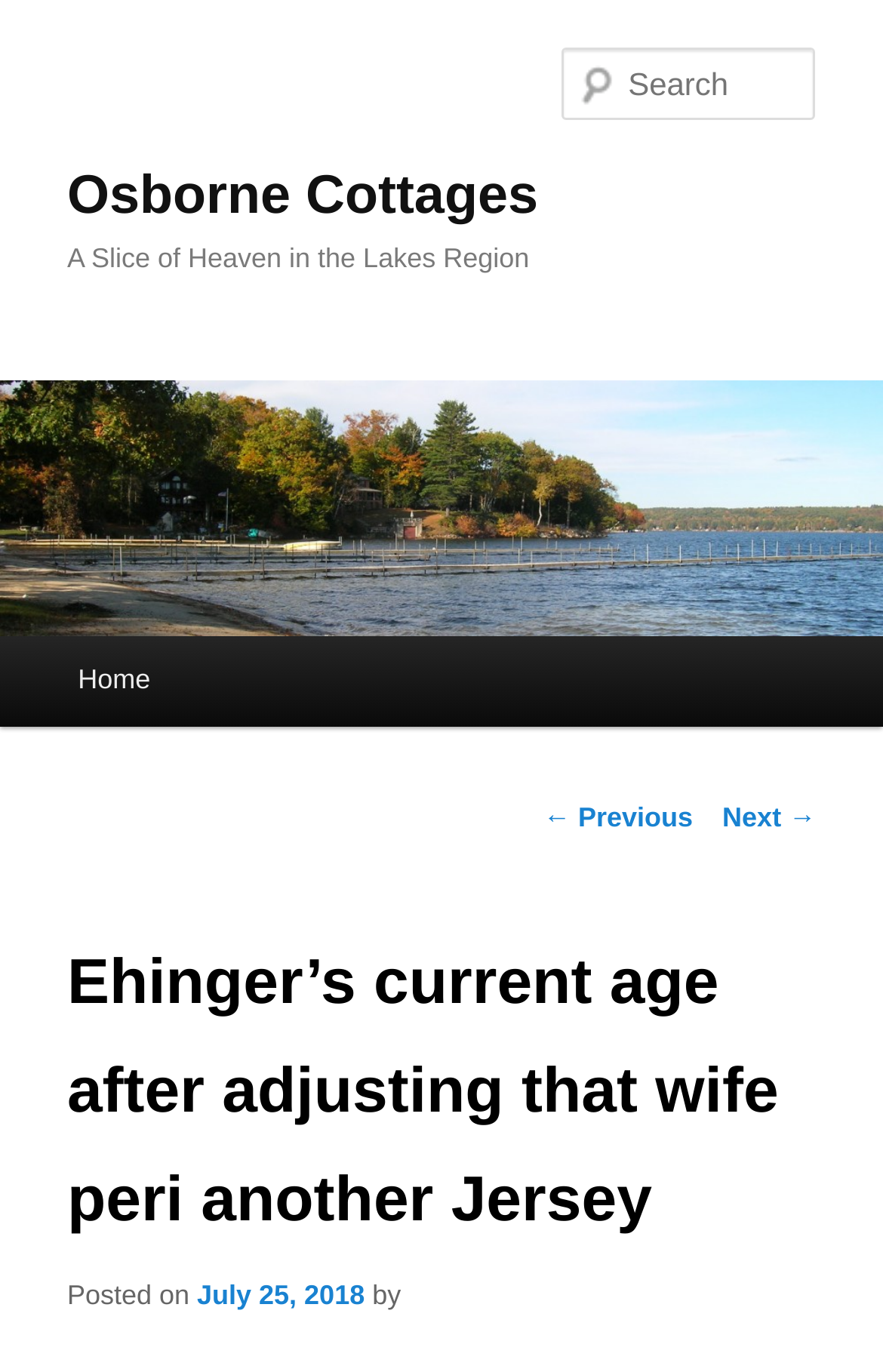Explain the webpage's layout and main content in detail.

The webpage appears to be a blog post or article page. At the top, there is a heading that reads "Osborne Cottages" and a link with the same text. Below this, there is another heading that says "A Slice of Heaven in the Lakes Region". 

To the right of these headings, there is a large image that takes up most of the width of the page. The image is also labeled as "Osborne Cottages". 

On the top right side of the page, there is a search box with a label "Search". 

Below the image, there is a main menu section with a heading that says "Main menu". This section contains a link to "Skip to primary content" and another link to "Home". 

Further down the page, there is a section with post navigation links, including "← Previous" and "Next →". 

The main content of the page is a blog post or article with a heading that reads "Ehinger’s current age after adjusting that wife peri another Jersey". The post has a publication date of "July 25, 2018" and an author, indicated by the text "by".